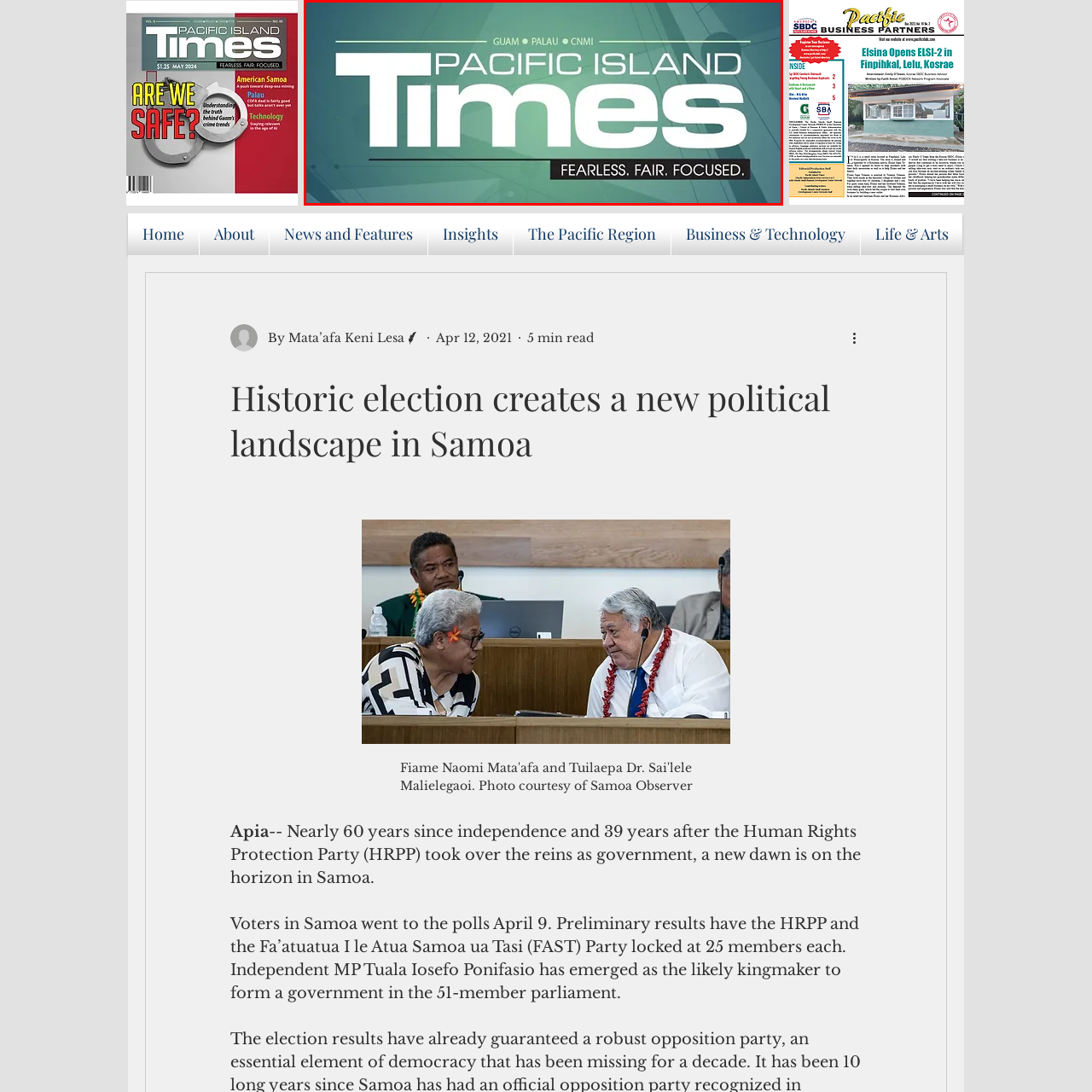Focus on the picture inside the red-framed area and provide a one-word or short phrase response to the following question:
What is the tagline of the publication?

FEARLESS. FAIR. FOCUSED.